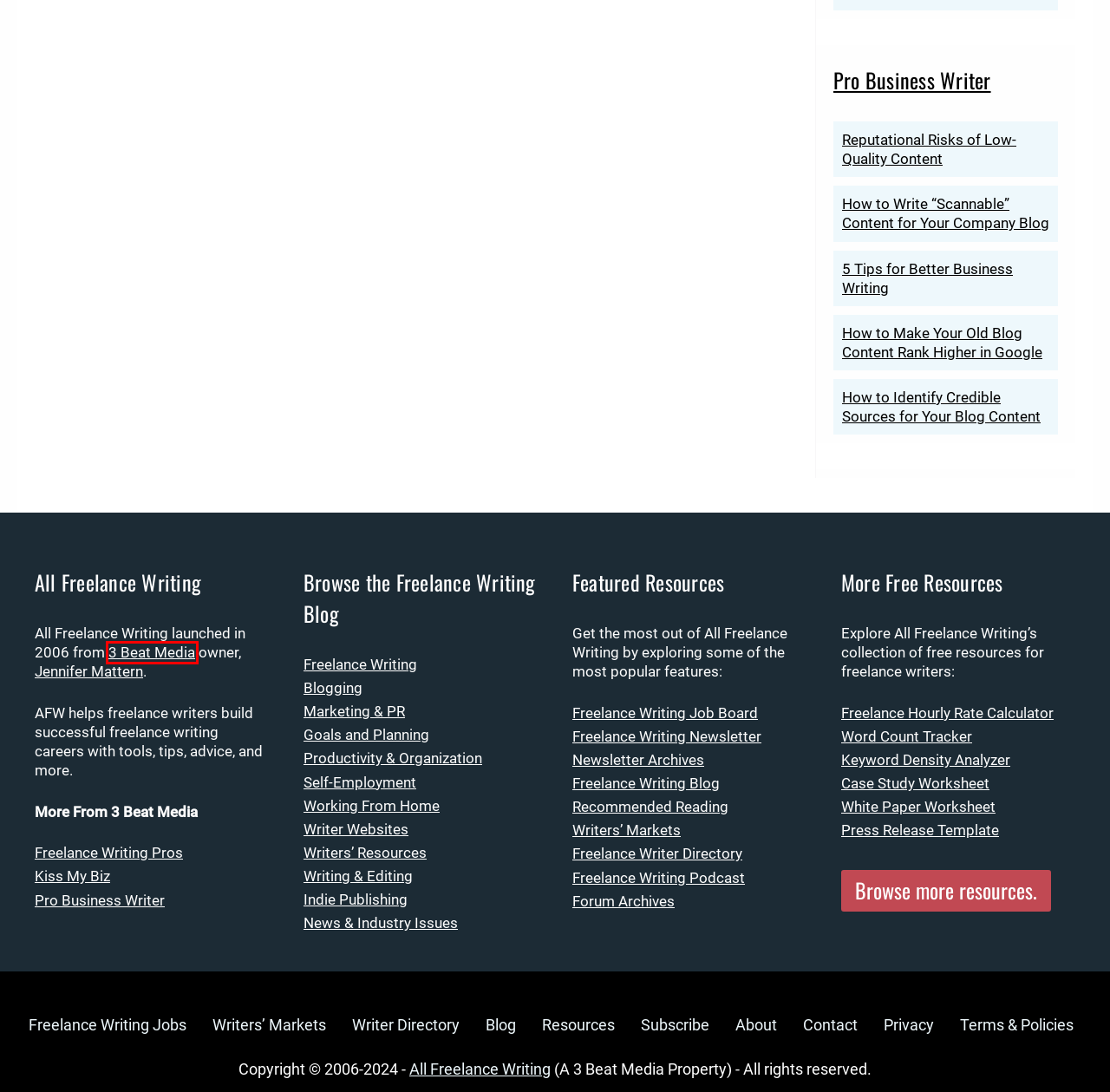View the screenshot of the webpage containing a red bounding box around a UI element. Select the most fitting webpage description for the new page shown after the element in the red bounding box is clicked. Here are the candidates:
A. 5 Tips for Better Business Writing
B. Recommended Reading | All Freelance Writing
C. 3BeatMedia -
D. Scannable Content for Company Blogs | Pro Business Writer
E. White Paper Worksheet for Freelance Writers | All Freelance Writing
F. Rank Higher in Google: Improve Old Blog Content | Pro Business Writer
G. Reputational Risks of Low-Quality Content - Pro Business Writer
H. Press Release Template for Freelance Writers

C